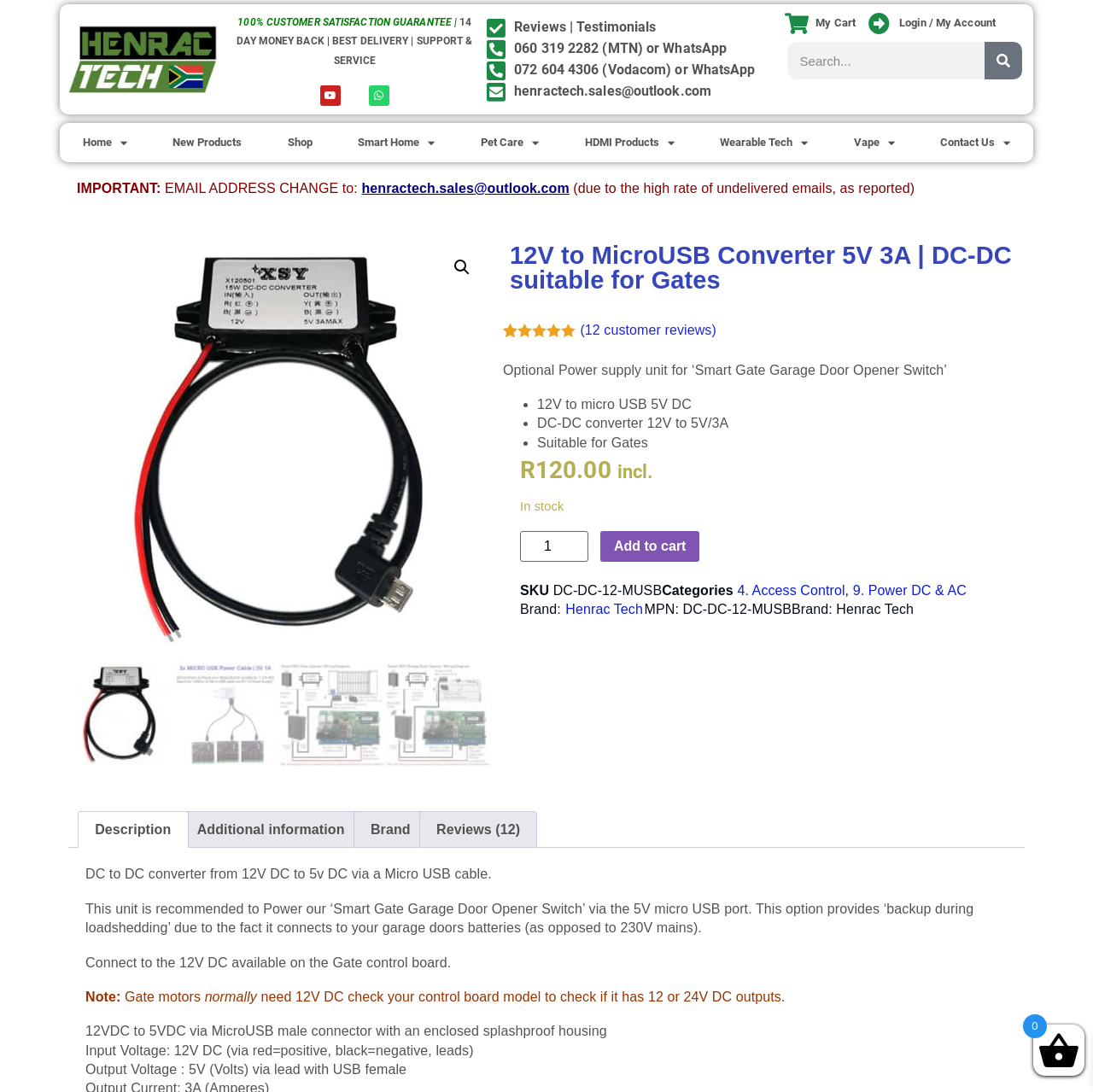Find the bounding box coordinates of the clickable area that will achieve the following instruction: "Sign in".

None